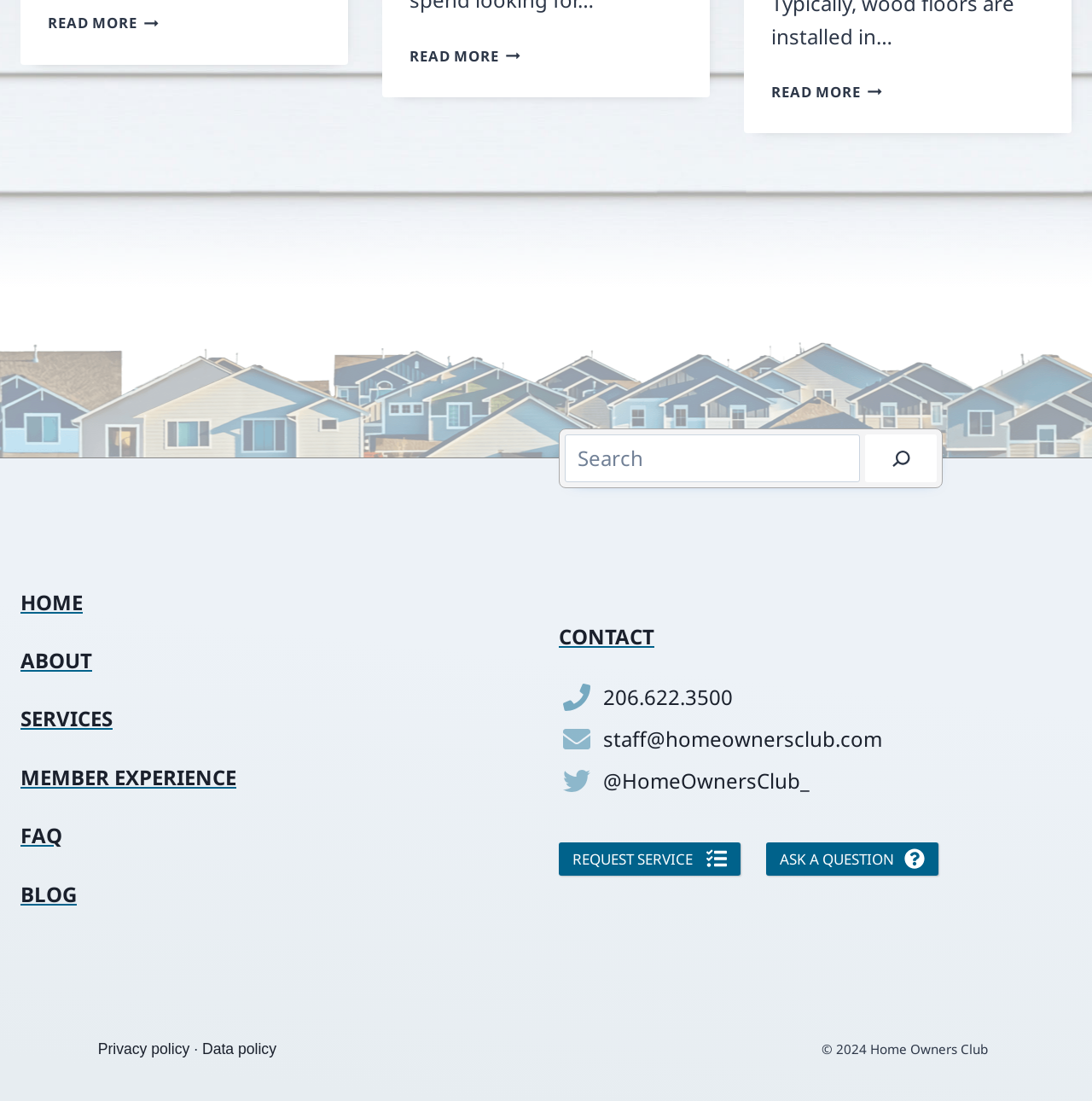Please give the bounding box coordinates of the area that should be clicked to fulfill the following instruction: "Read more reflections and a look ahead". The coordinates should be in the format of four float numbers from 0 to 1, i.e., [left, top, right, bottom].

[0.044, 0.012, 0.145, 0.03]